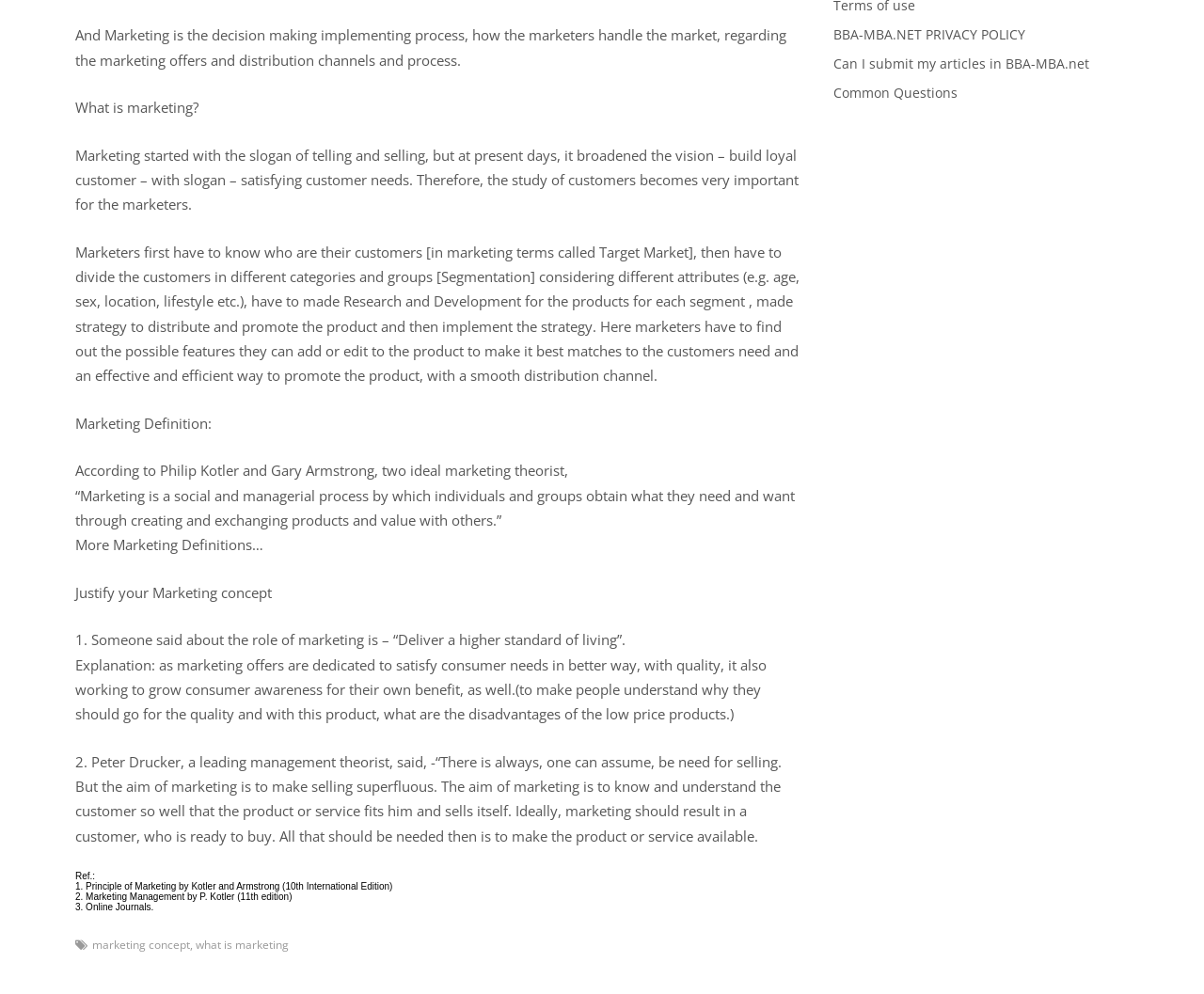Predict the bounding box coordinates for the UI element described as: "Common Questions". The coordinates should be four float numbers between 0 and 1, presented as [left, top, right, bottom].

[0.693, 0.086, 0.796, 0.103]